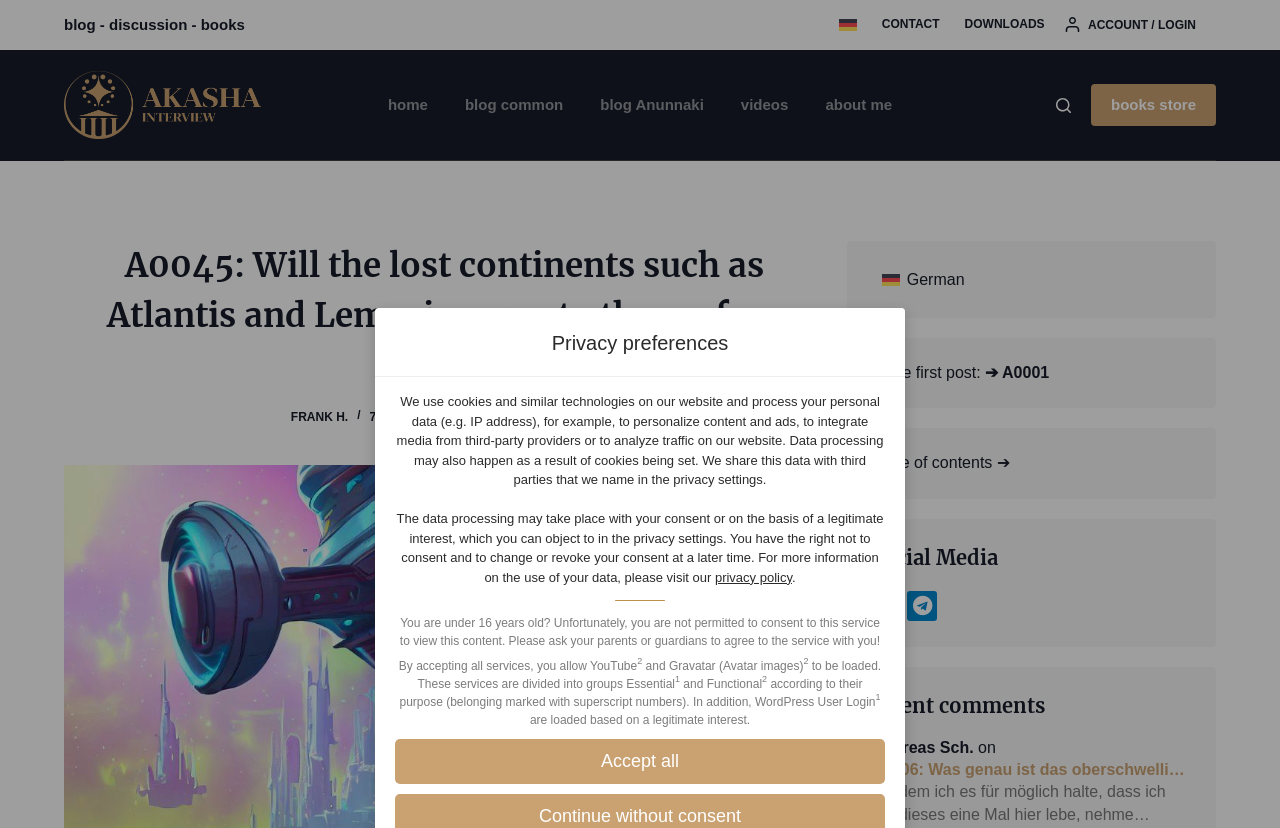What is the purpose of the cookies and similar technologies?
Answer the question with as much detail as you can, using the image as a reference.

According to the StaticText element with bounding box coordinates [0.31, 0.476, 0.69, 0.589], the cookies and similar technologies are used to personalize content and ads, among other purposes.